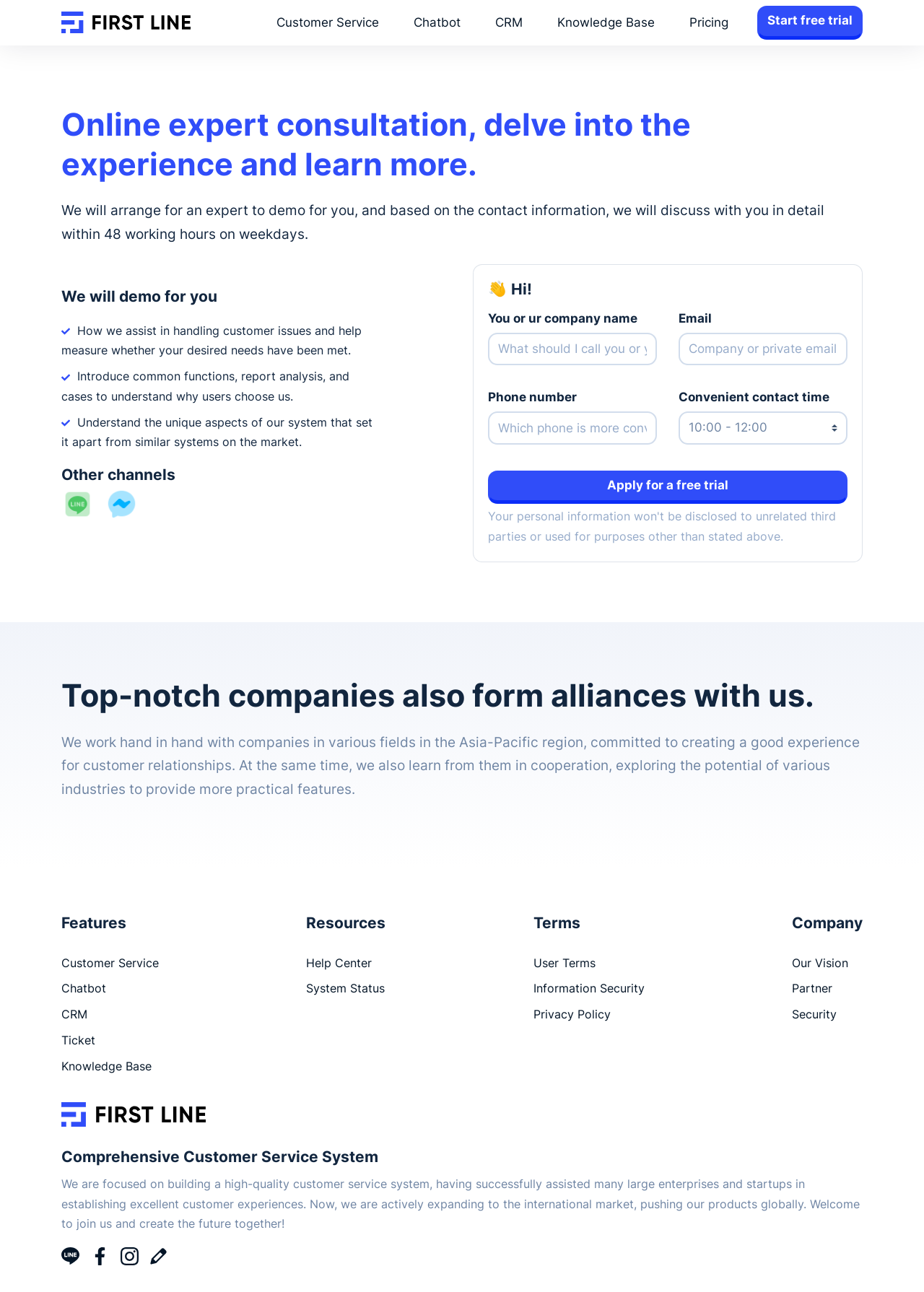From the details in the image, provide a thorough response to the question: What is the company's goal?

The company's goal is to expand their products globally, as stated in the paragraph 'We are focused on building a high-quality customer service system... Now, we are actively expanding to the international market, pushing our products globally.'